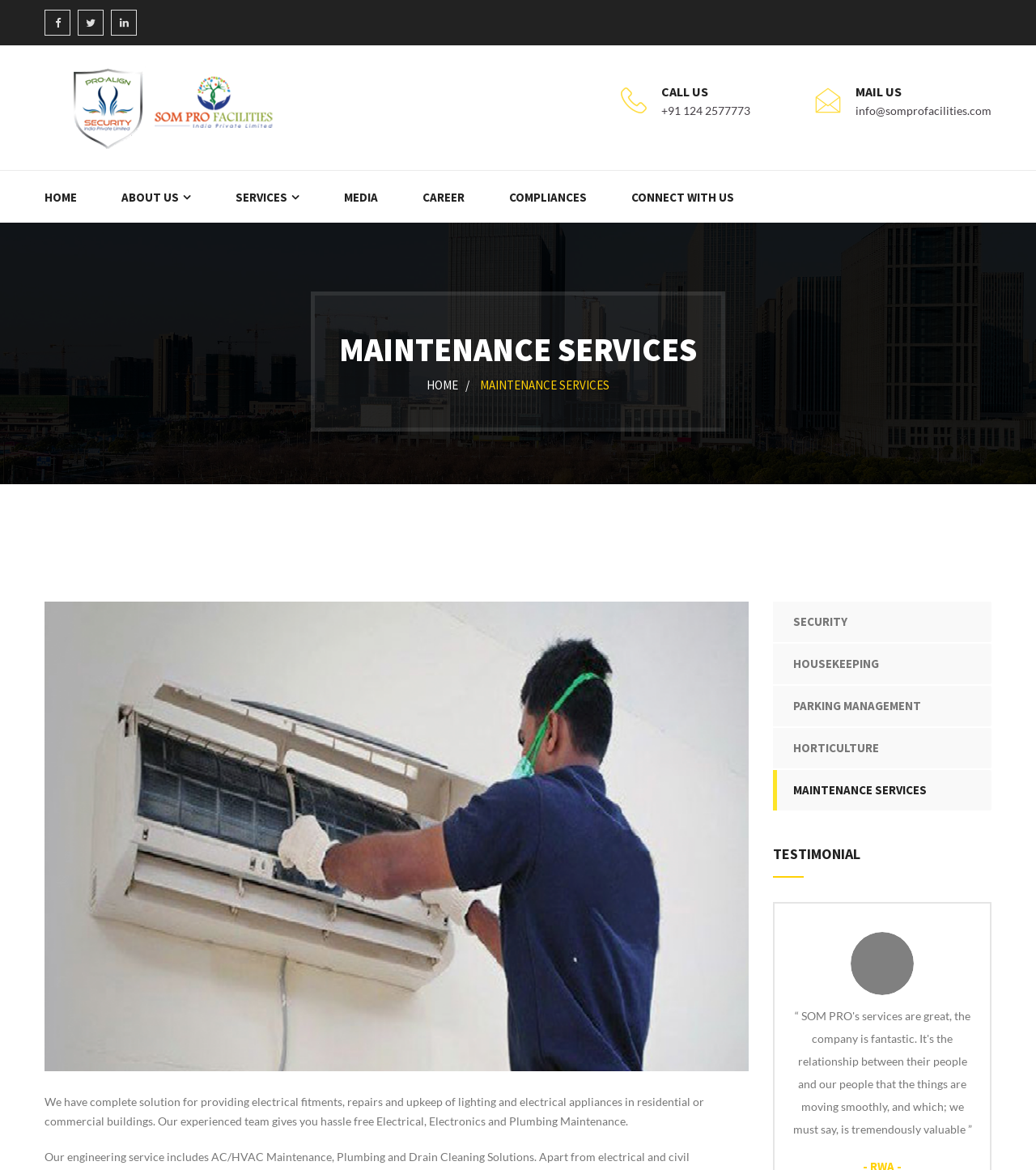Determine the coordinates of the bounding box that should be clicked to complete the instruction: "Click the MAIL US link". The coordinates should be represented by four float numbers between 0 and 1: [left, top, right, bottom].

[0.826, 0.071, 0.87, 0.085]